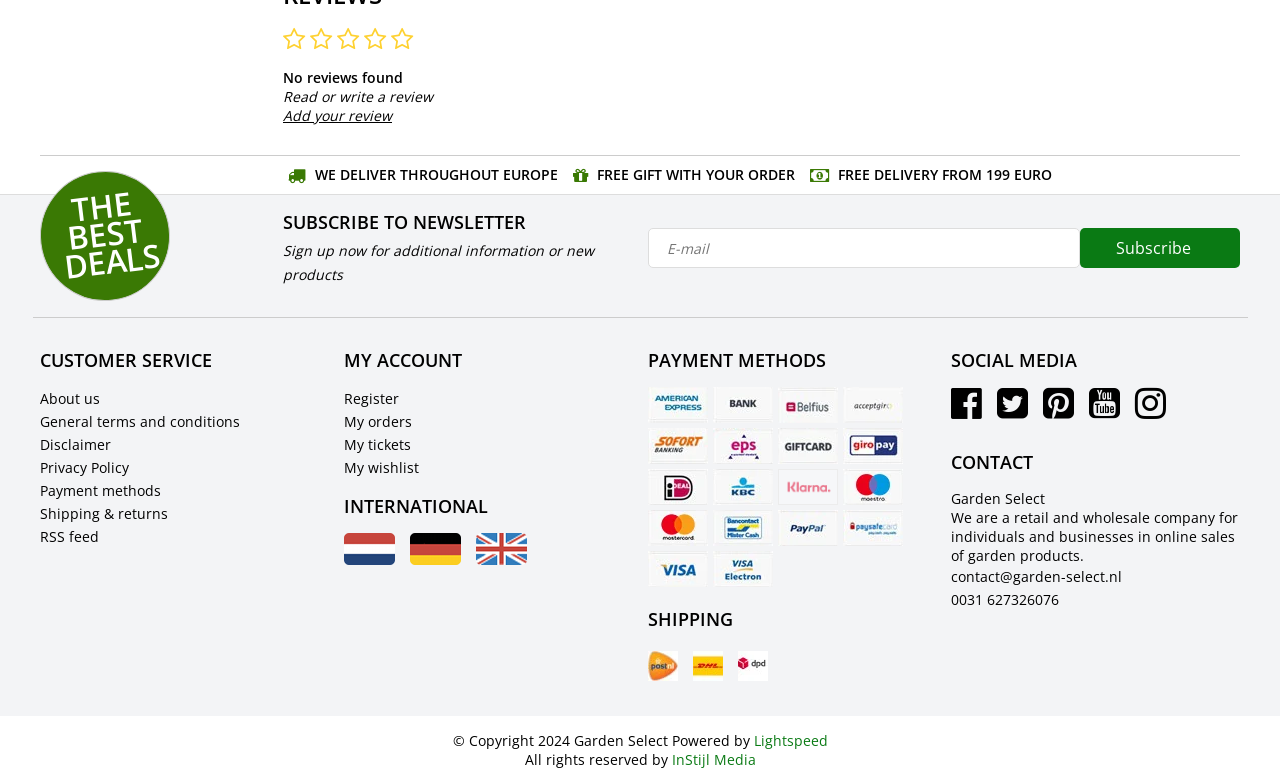Locate the bounding box coordinates of the clickable area to execute the instruction: "Select English language". Provide the coordinates as four float numbers between 0 and 1, represented as [left, top, right, bottom].

[0.372, 0.701, 0.412, 0.726]